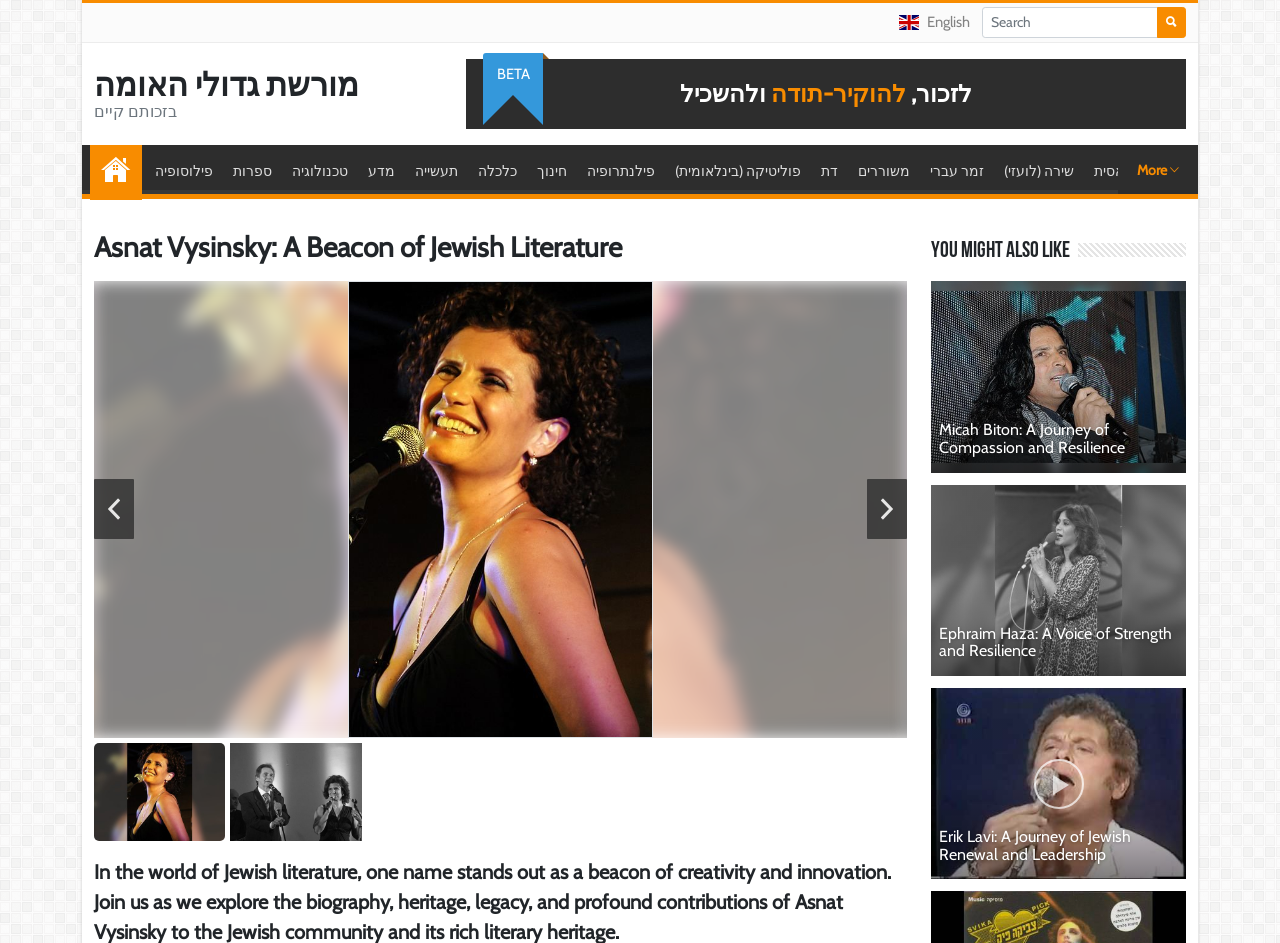Can you specify the bounding box coordinates of the area that needs to be clicked to fulfill the following instruction: "Go to Home"?

[0.074, 0.154, 0.115, 0.209]